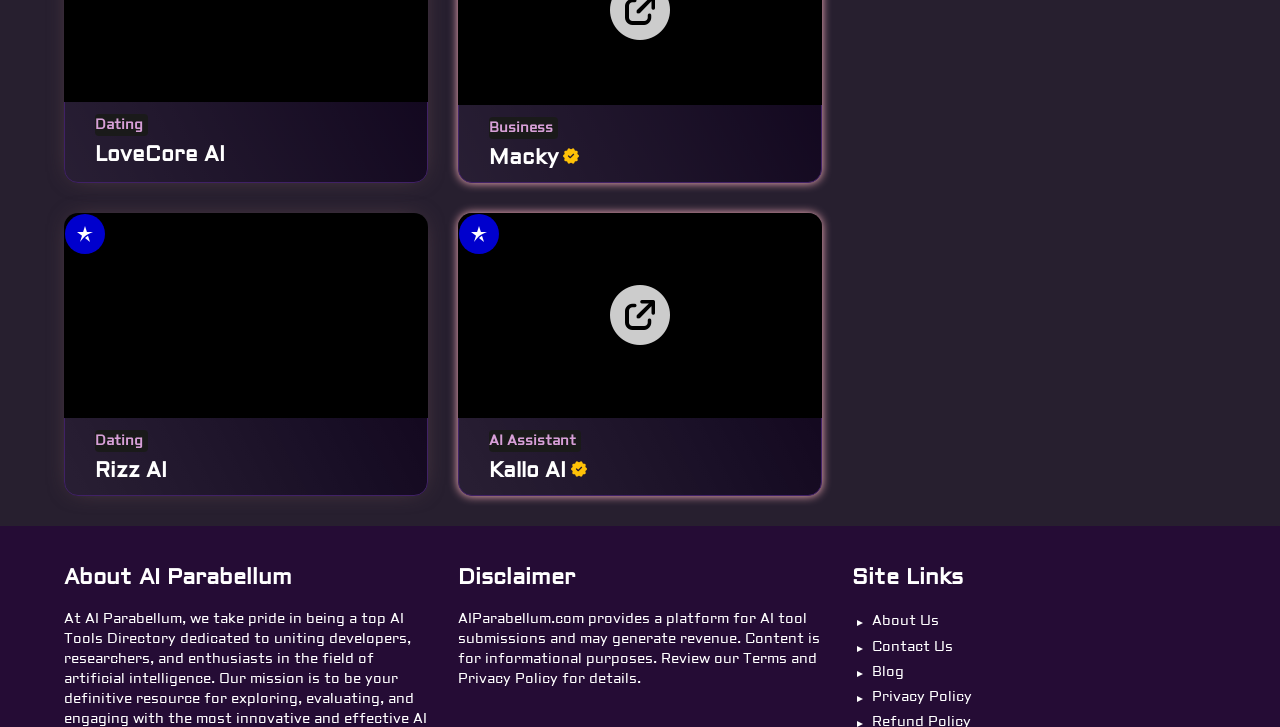What is the category of the link 'Business'?
Look at the image and answer the question with a single word or phrase.

LoveCore AI